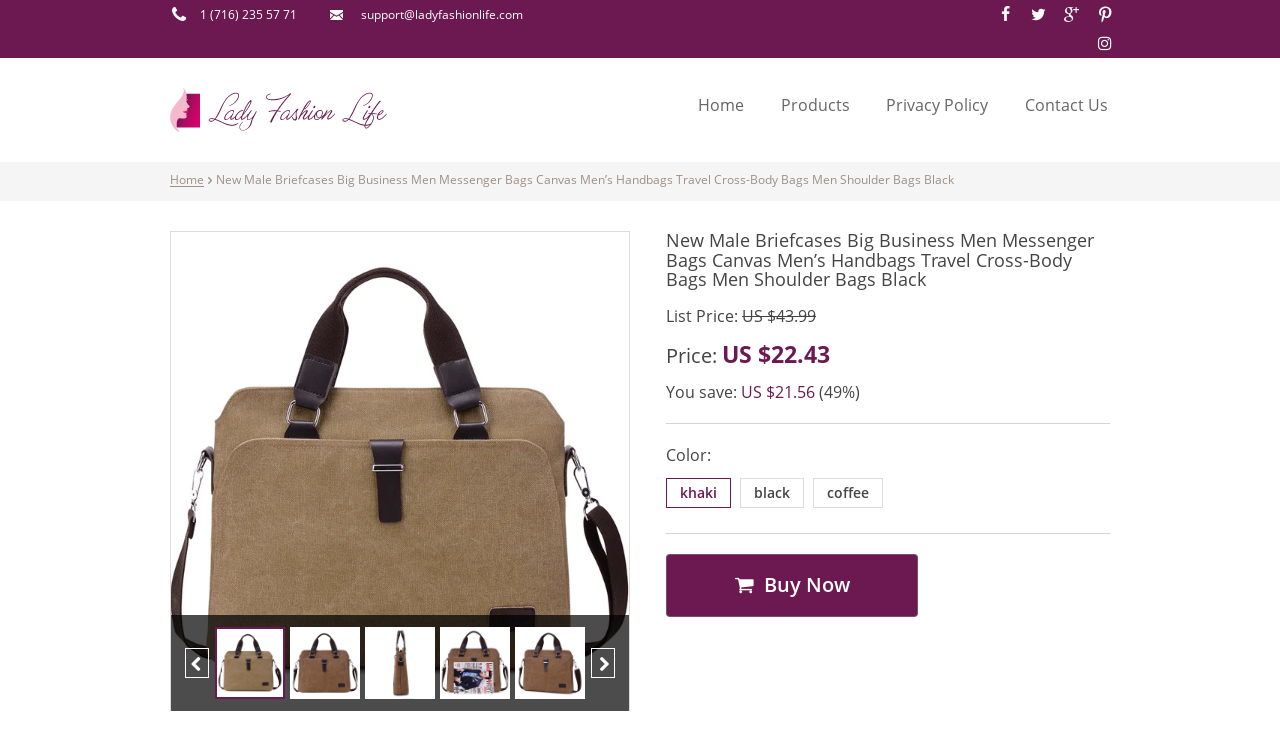Please find the bounding box coordinates for the clickable element needed to perform this instruction: "View the logo".

[0.133, 0.12, 0.302, 0.181]